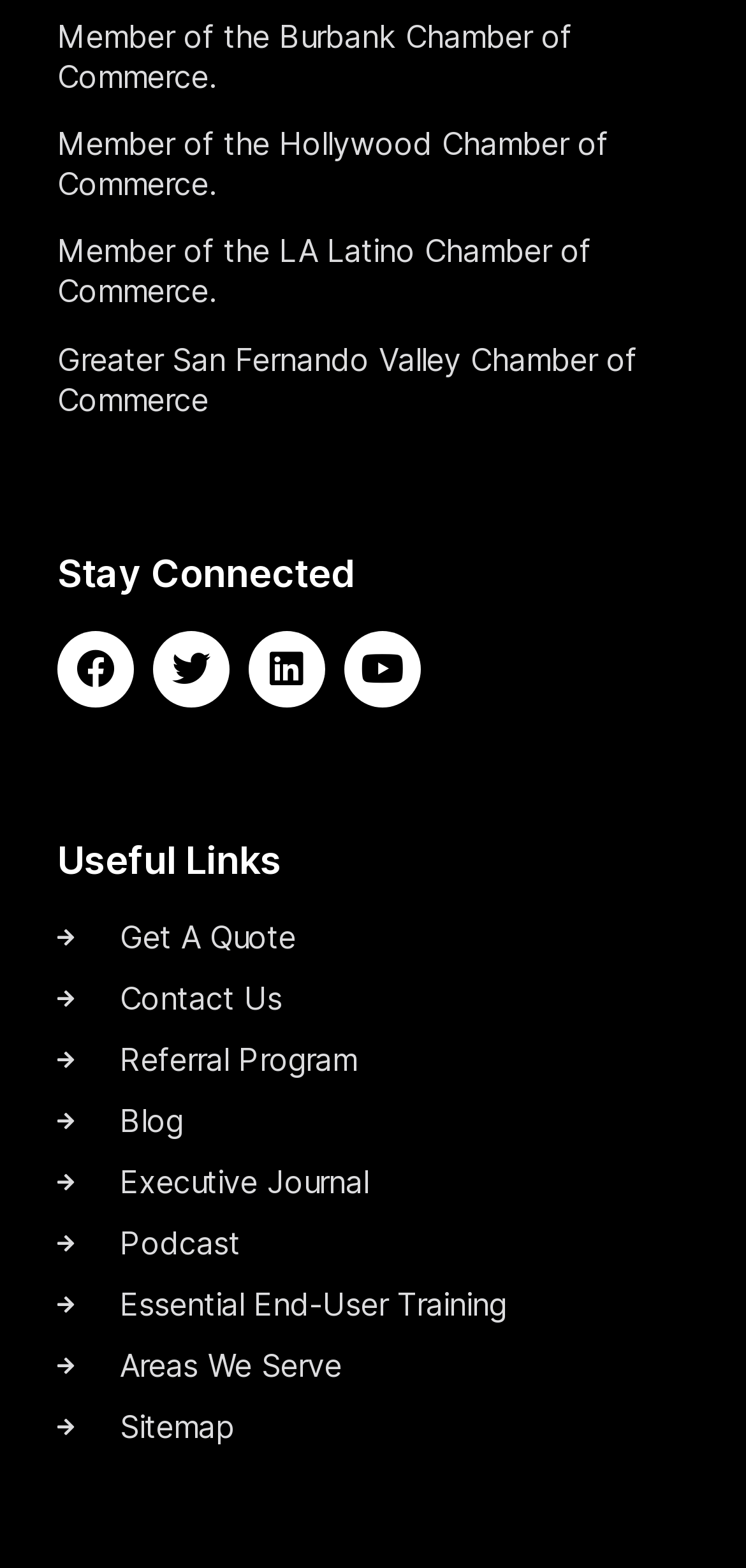What is the 'Referral Program' link for?
With the help of the image, please provide a detailed response to the question.

The 'Referral Program' link is likely intended to provide information or resources related to a referral program offered by the organization, as it is placed among other links related to contacting the organization or accessing resources.